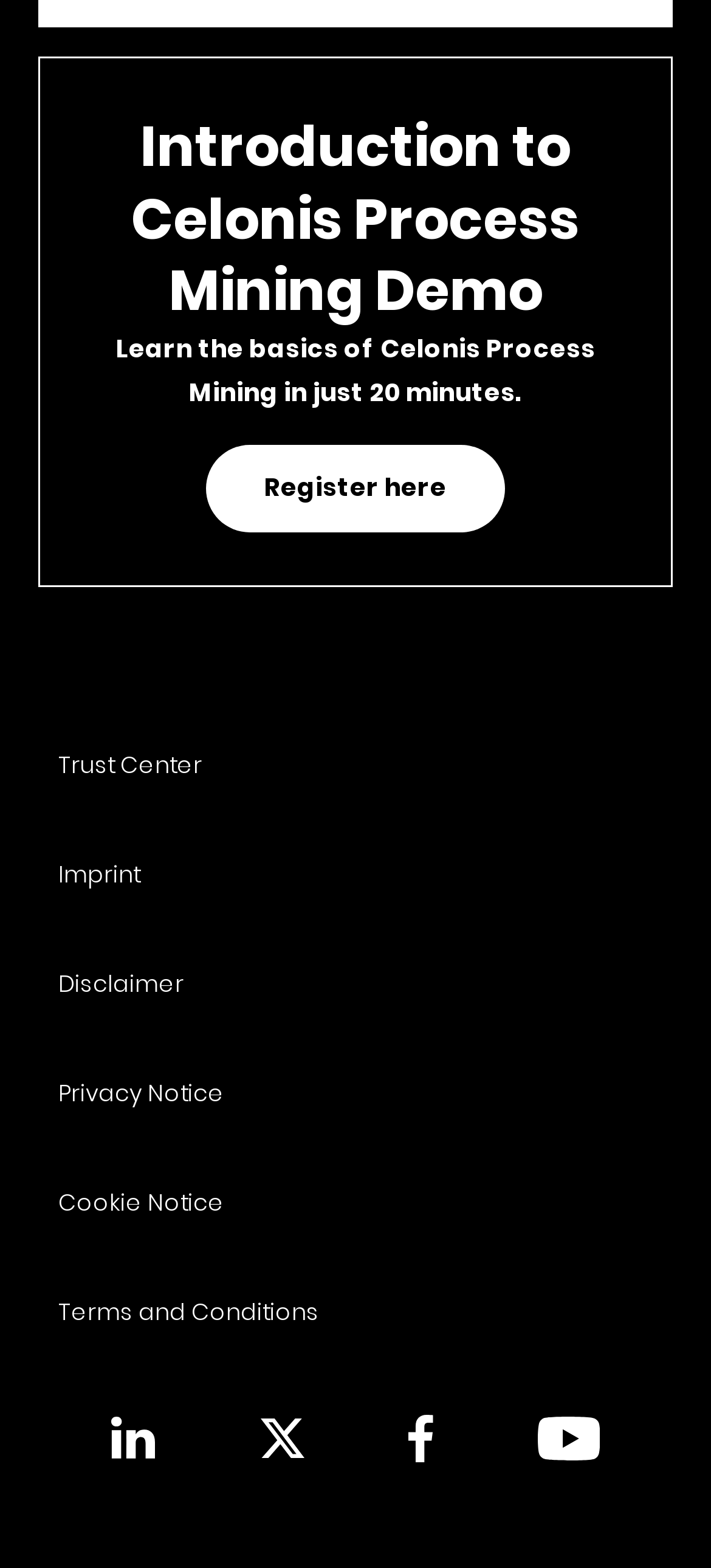Provide the bounding box for the UI element matching this description: "Accept".

None